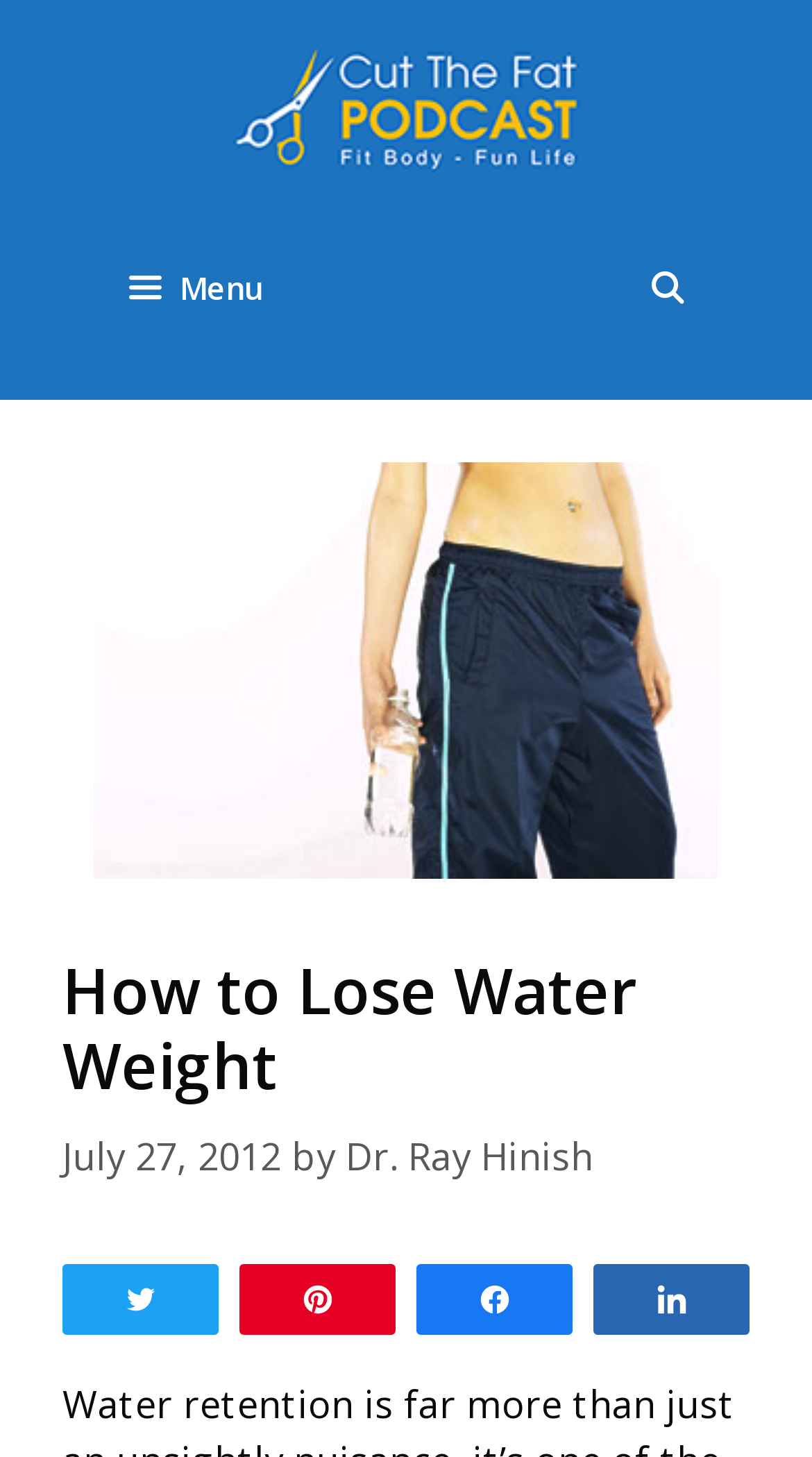Indicate the bounding box coordinates of the element that needs to be clicked to satisfy the following instruction: "View July 2020". The coordinates should be four float numbers between 0 and 1, i.e., [left, top, right, bottom].

None